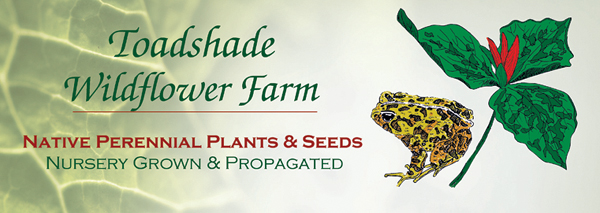Offer an in-depth caption for the image.

This image showcases the branding for Toadshade Wildflower Farm, featuring a visually appealing design that highlights the farm's focus on native perennial plants and seeds. The upper portion displays the farm's name in elegant green lettering, set against a gentle backdrop that suggests a natural environment. Complementing the text is a colorful illustration of a vibrant green plant with distinct red leaves, positioned prominently on the right. 

To the left, a charming illustration of a spotted frog adds a whimsical touch, capturing the essence of the farm's commitment to nurturing wildlife-friendly flora. The tagline emphasizes their dedication to a sustainable practice, stating "Nursery Grown & Propagated." Overall, the design effectively communicates the farm's mission to promote biodiversity and nurture native plant species.